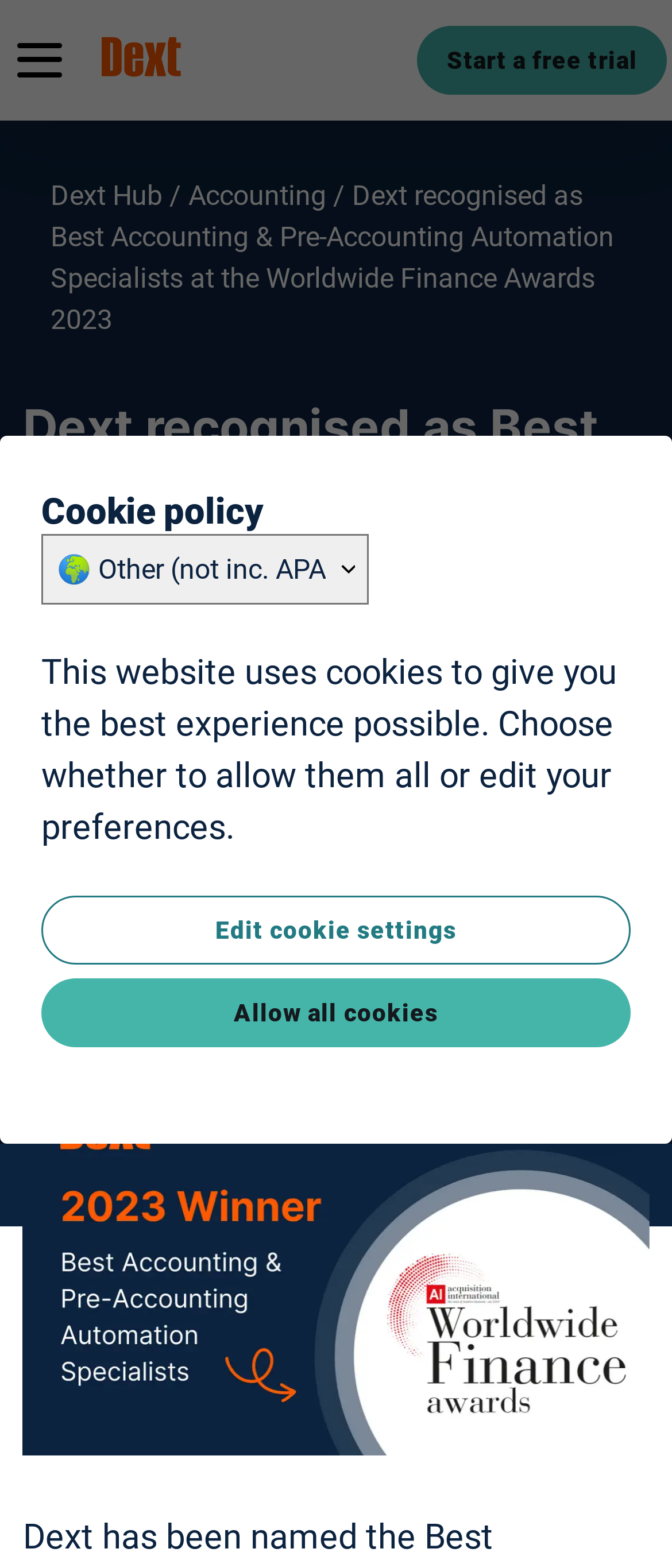How many social media buttons are there?
Please provide a full and detailed response to the question.

There are three social media buttons on the webpage, which are 'facebook', 'twitter', and 'linkedin', each with an image icon.